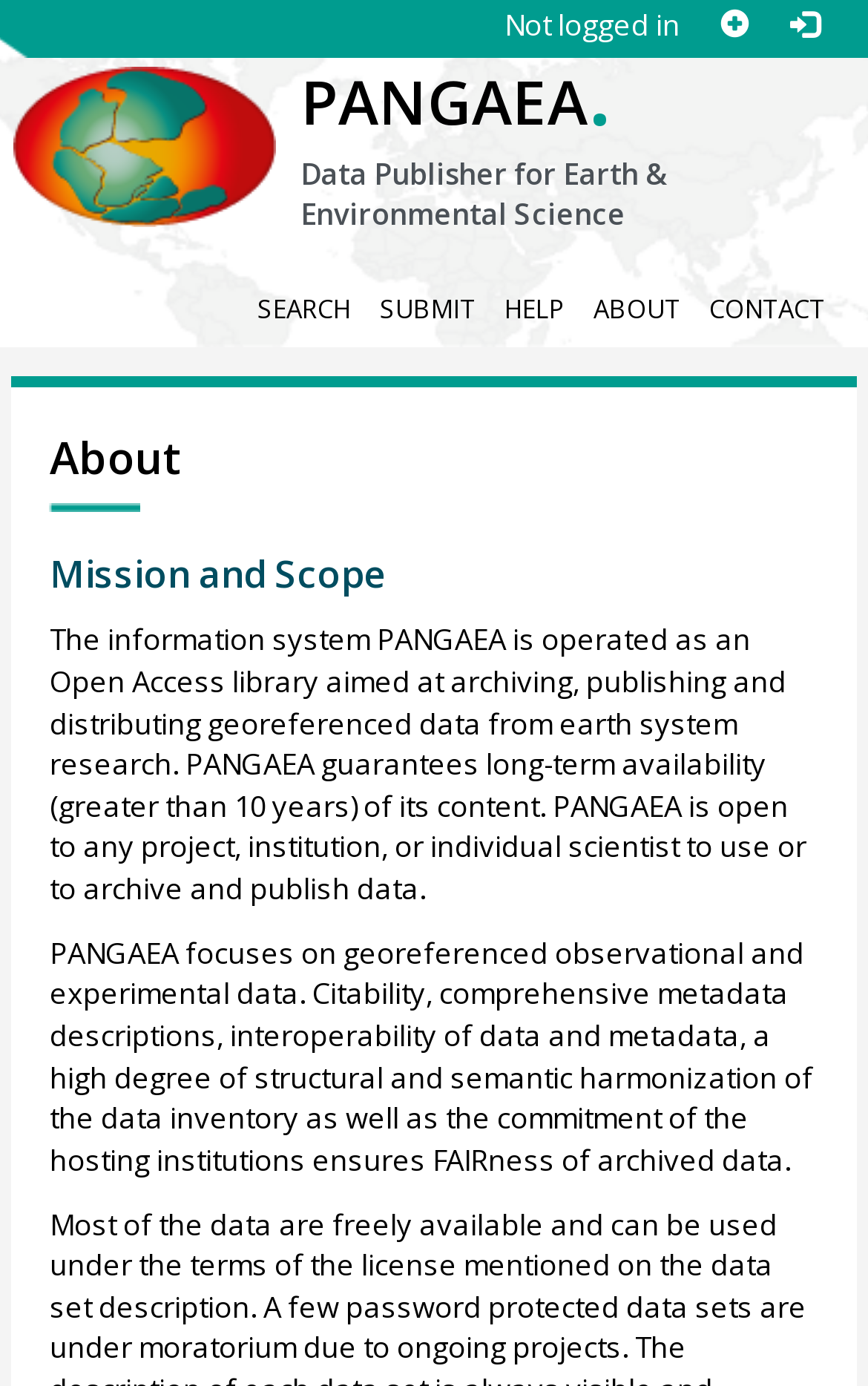Point out the bounding box coordinates of the section to click in order to follow this instruction: "Log in".

[0.887, 0.002, 0.967, 0.035]